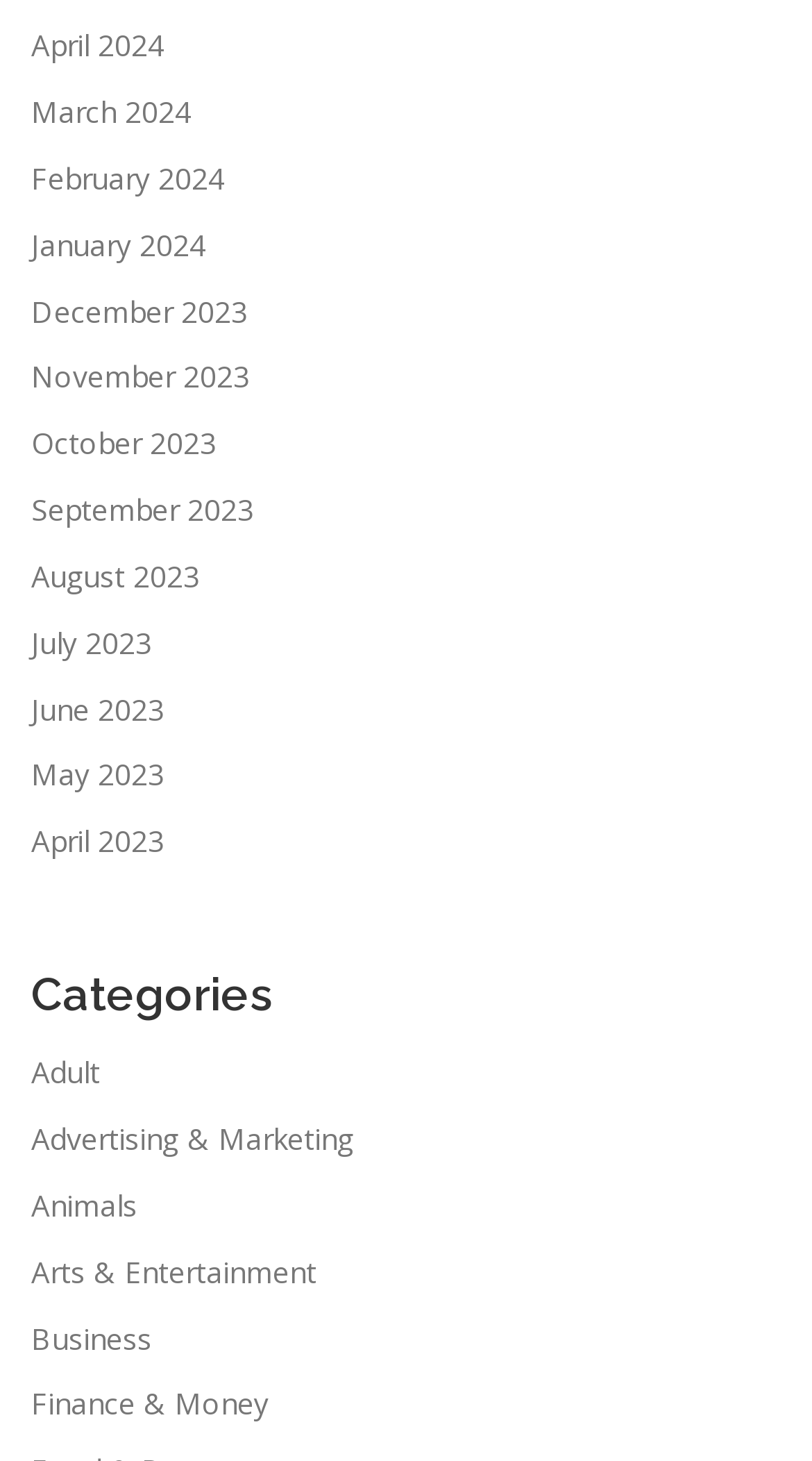Is there a category for 'Sports'?
Based on the image, answer the question in a detailed manner.

I looked at the links under the 'Categories' heading and did not find a link with the text 'Sports'.